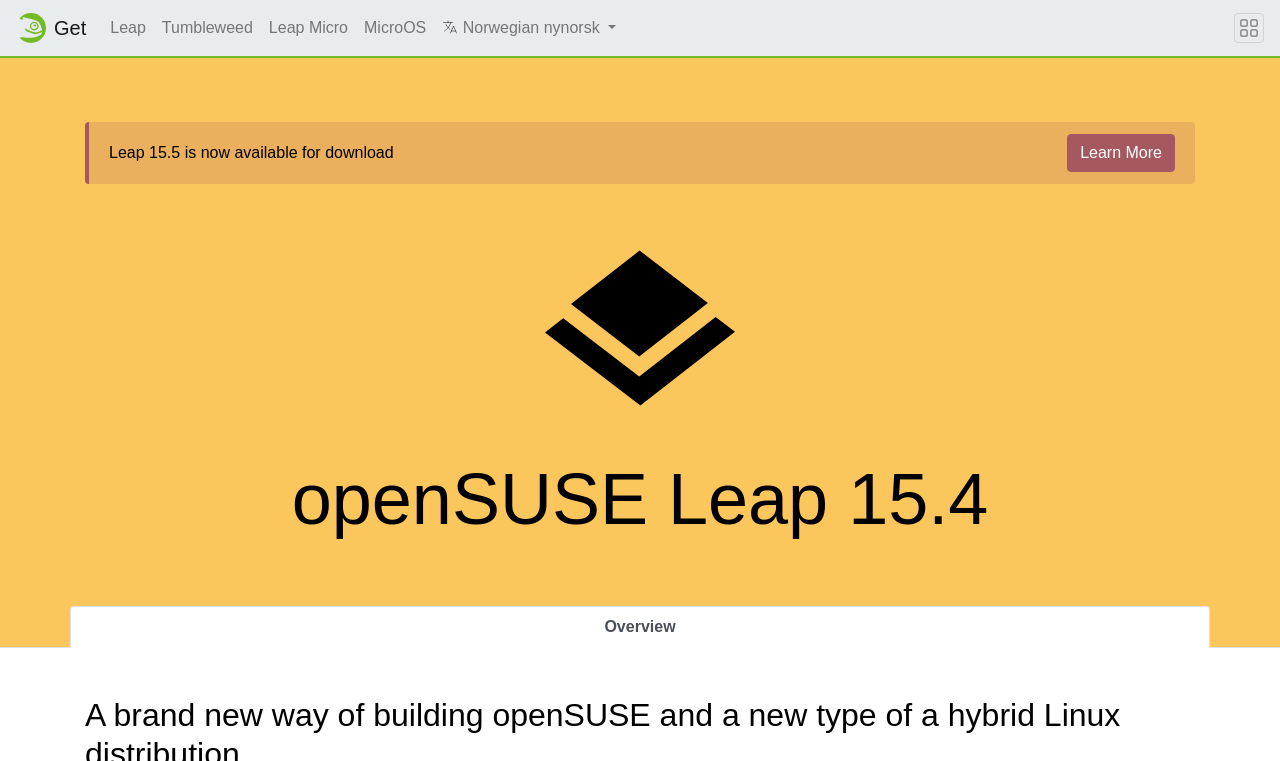Please locate the bounding box coordinates of the element's region that needs to be clicked to follow the instruction: "Switch to the Norwegian nynorsk language". The bounding box coordinates should be provided as four float numbers between 0 and 1, i.e., [left, top, right, bottom].

[0.339, 0.011, 0.488, 0.063]